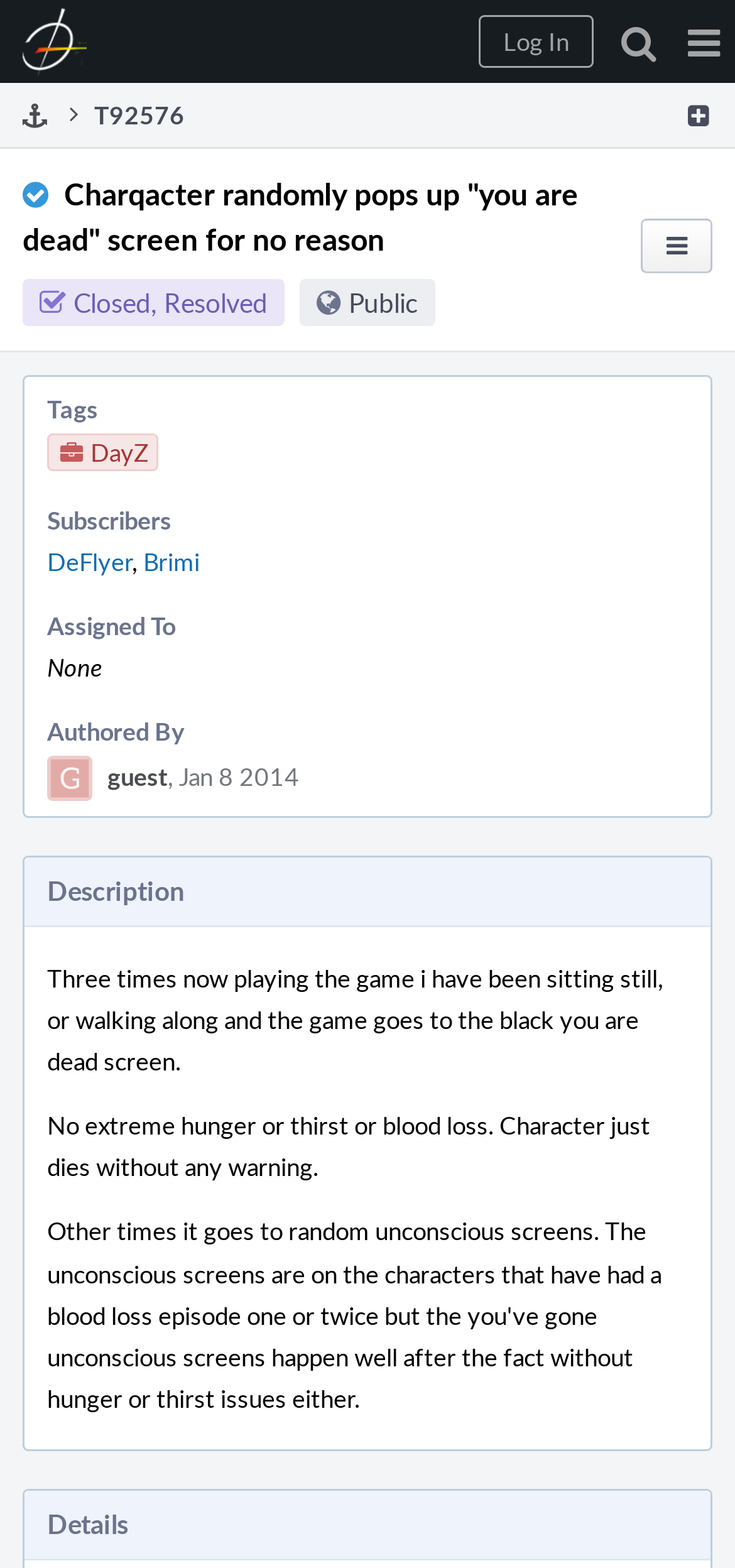Identify the bounding box coordinates of the clickable region necessary to fulfill the following instruction: "View article about choosing gifts for teenage girls". The bounding box coordinates should be four float numbers between 0 and 1, i.e., [left, top, right, bottom].

None